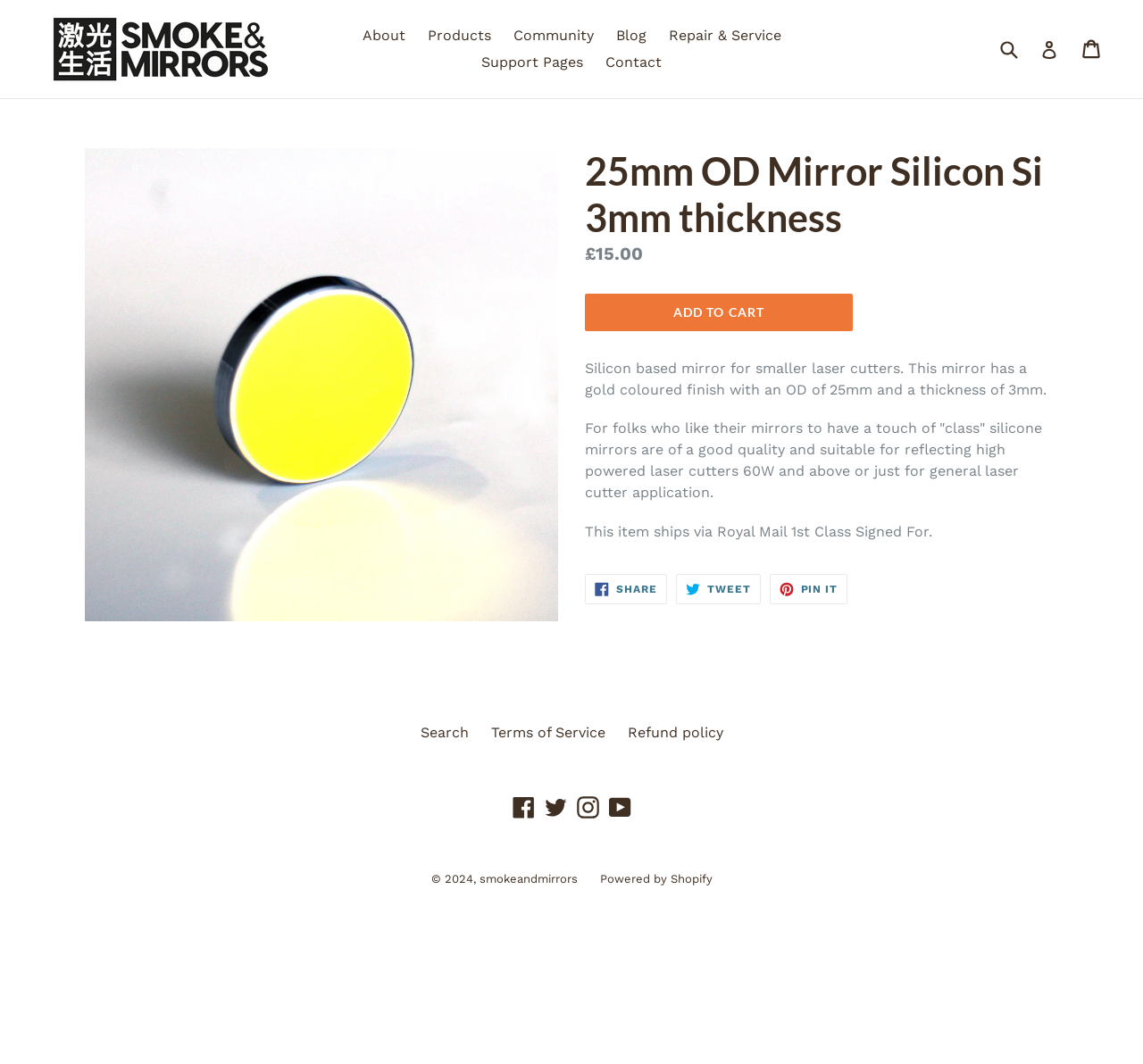Give a concise answer using one word or a phrase to the following question:
How many social media platforms are linked at the bottom of the page?

5